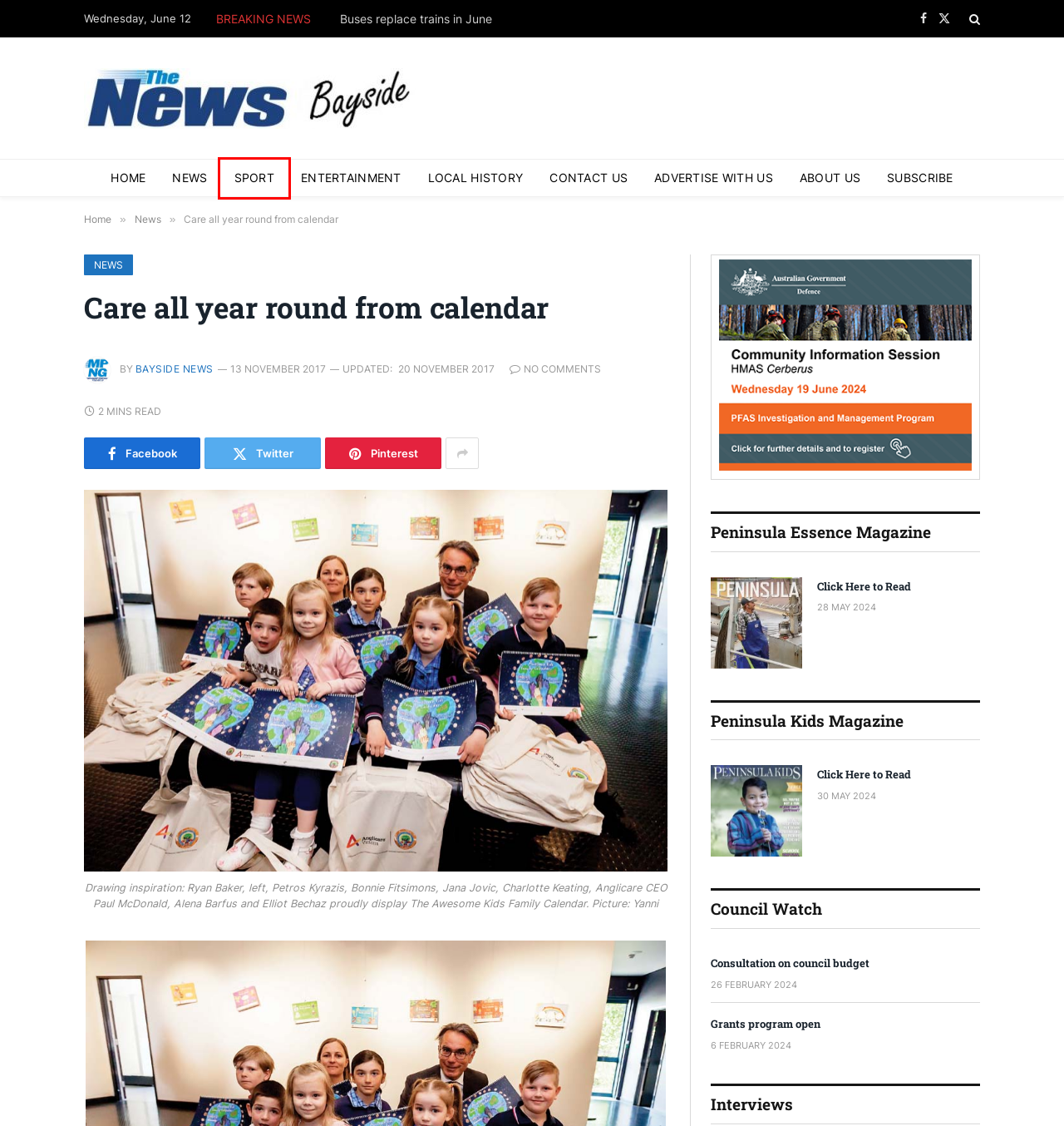You have a screenshot of a webpage with a red bounding box around an element. Choose the best matching webpage description that would appear after clicking the highlighted element. Here are the candidates:
A. Buses replace trains in June - Bayside News
B. Sport Archives - Bayside News
C. Subscribe - Bayside News
D. Entertainment Archives - Bayside News
E. Local History Archives - Bayside News
F. Grants program open - Bayside News
G. Contact Us - Bayside News
H. Advertise With Us - Bayside News

B